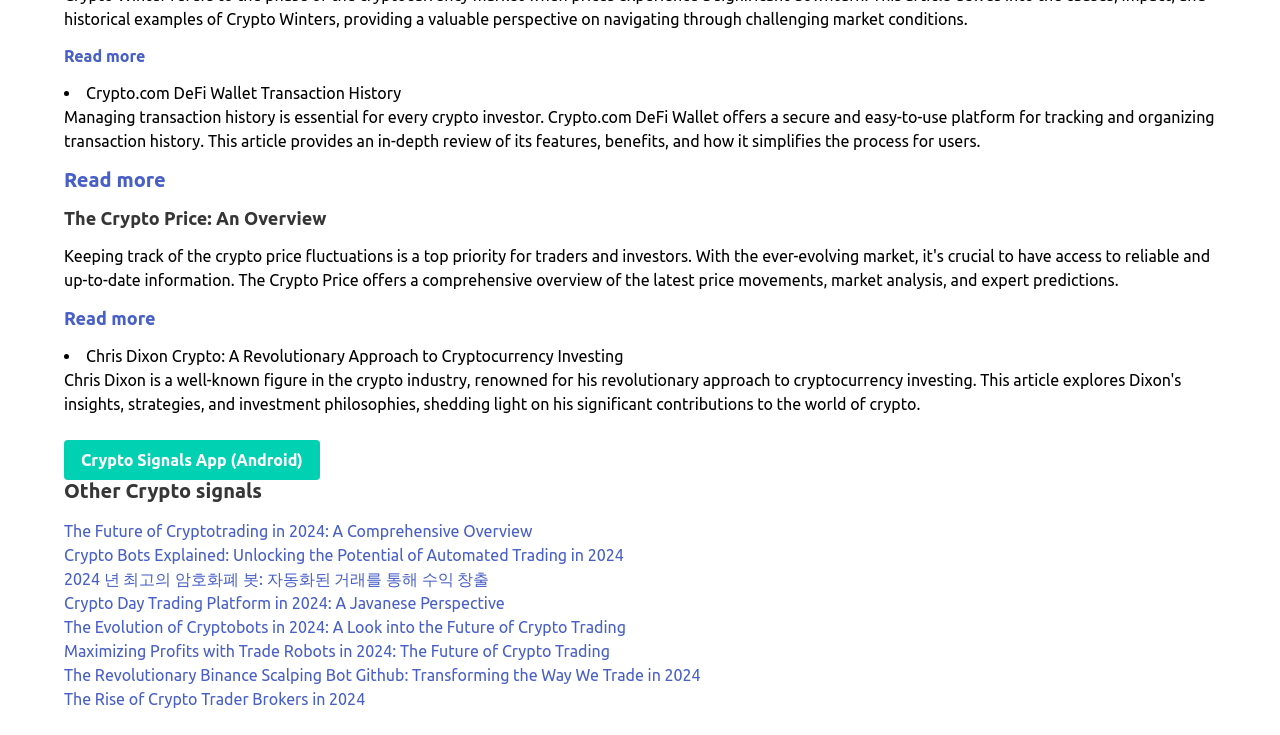What is the last link on the page?
Please respond to the question thoroughly and include all relevant details.

The last link on the page can be determined by looking at the link elements at the bottom of the page. The last link element has the text 'The Rise of Crypto Trader Brokers in 2024'.